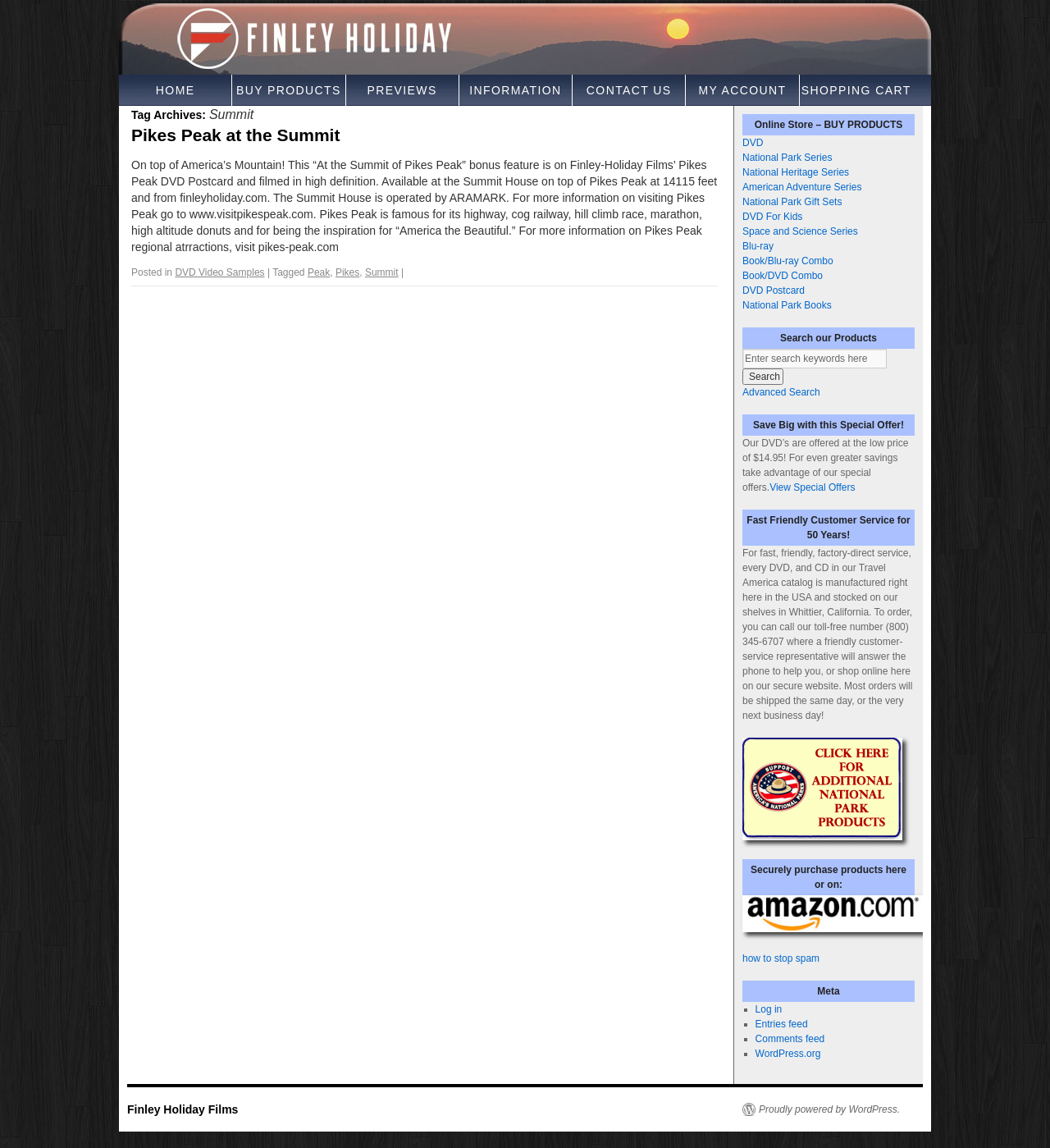Determine the bounding box coordinates for the area that should be clicked to carry out the following instruction: "Click HOME".

[0.113, 0.065, 0.221, 0.092]